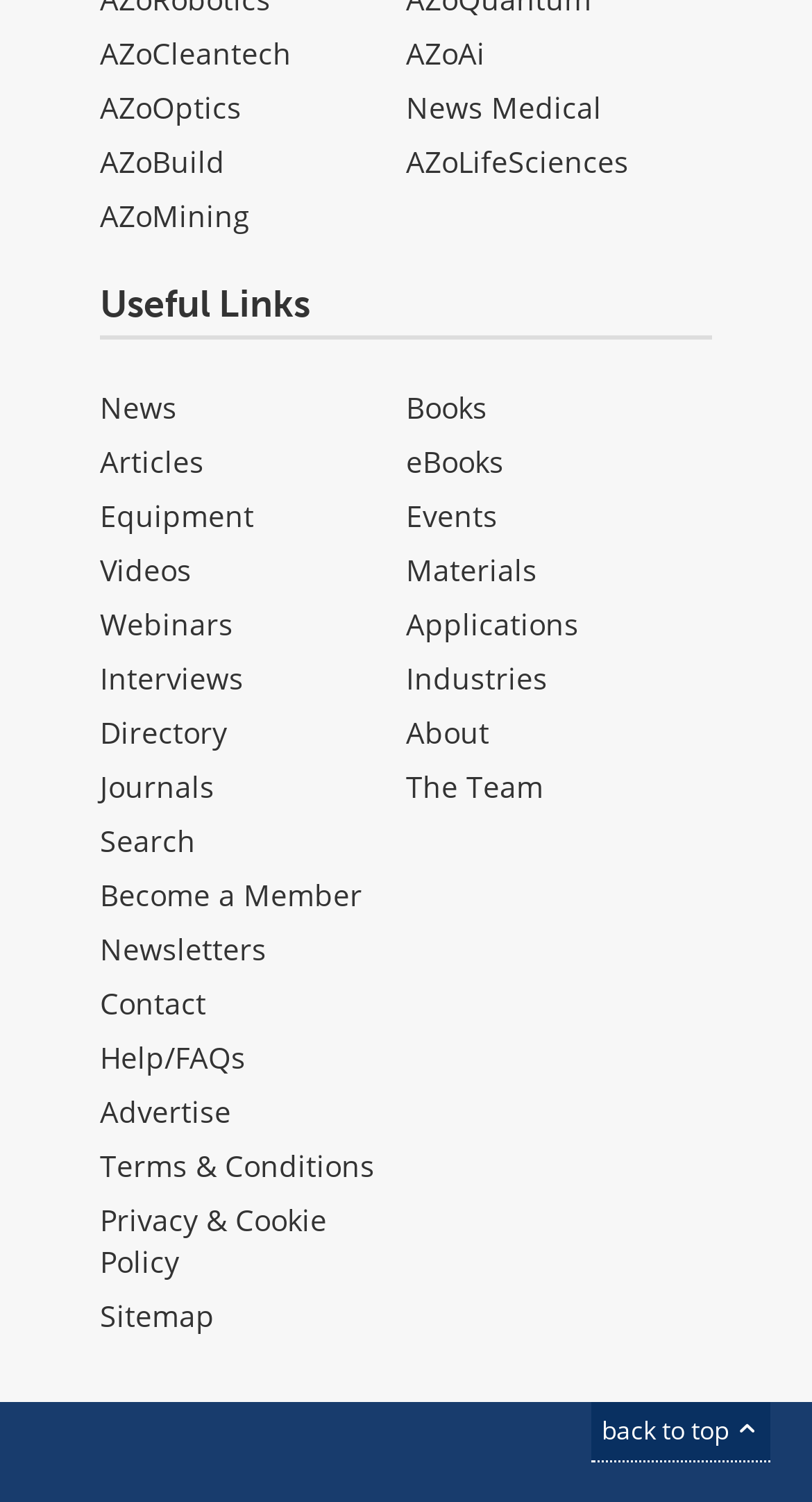Find the bounding box coordinates of the element to click in order to complete the given instruction: "Contact the team."

[0.123, 0.655, 0.254, 0.682]